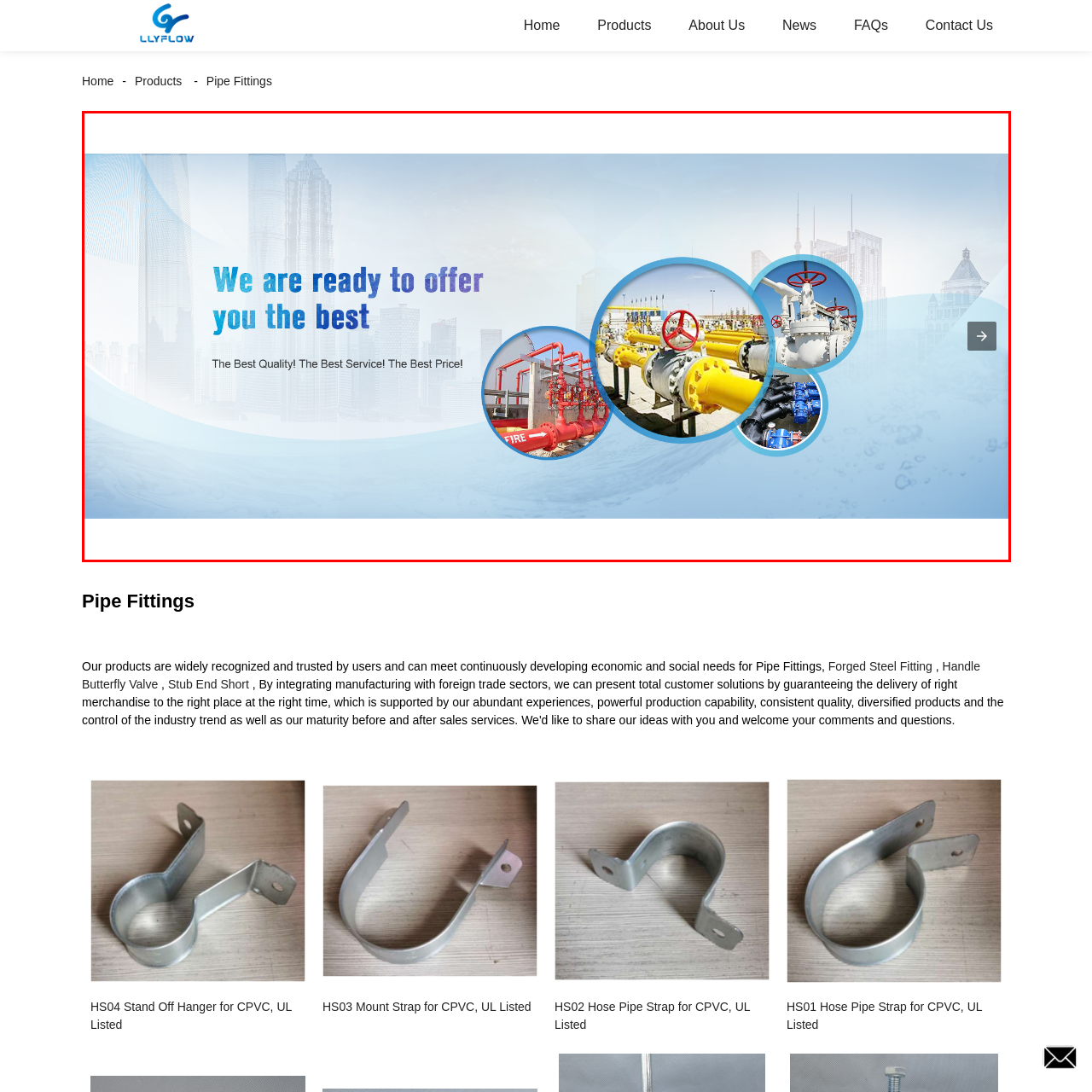Describe in detail the elements and actions shown in the image within the red-bordered area.

This visually engaging graphic showcases the commitment of a pipe fittings manufacturer, emphasizing their readiness to deliver top-quality products and services. The prominent text reads, "We are ready to offer you the best," accompanied by the tagline, "The Best Quality! The Best Service! The Best Price!" which highlights their customer-centric approach. 

The background features a soft gradient of blue, symbolizing reliability and trust. On the right side, circular images depict a variety of pipe fittings, including vibrant yellow and red valves, illustrating the manufacturer’s extensive range of offerings. Skyscrapers in the background suggest a modern and industrial context, portraying an environment of innovation and expertise in the field of piping solutions. This entire composition communicates a strong message of assurance and excellence in the pipe fittings industry.